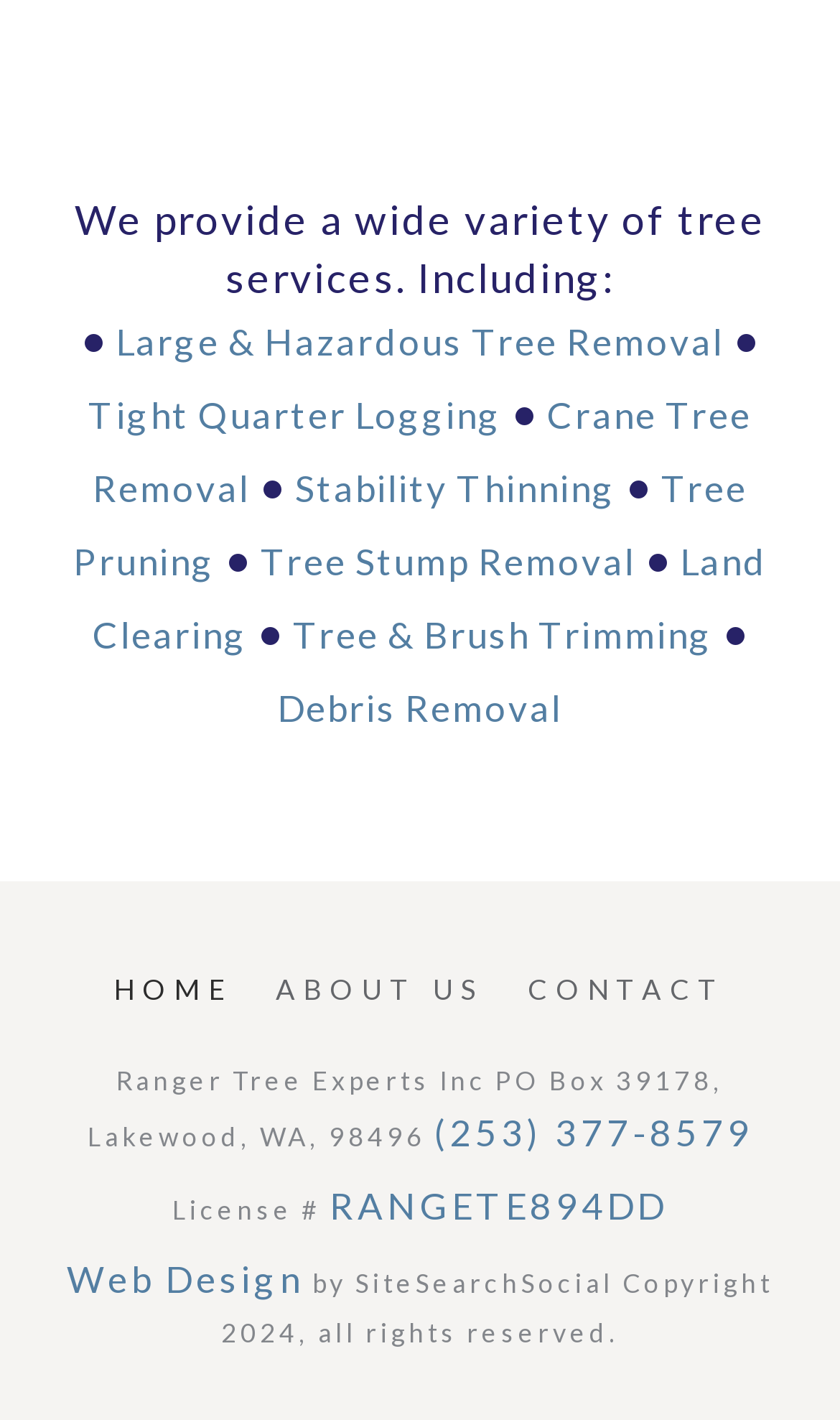Determine the bounding box coordinates of the target area to click to execute the following instruction: "Call (253) 377-8579."

[0.517, 0.782, 0.896, 0.814]